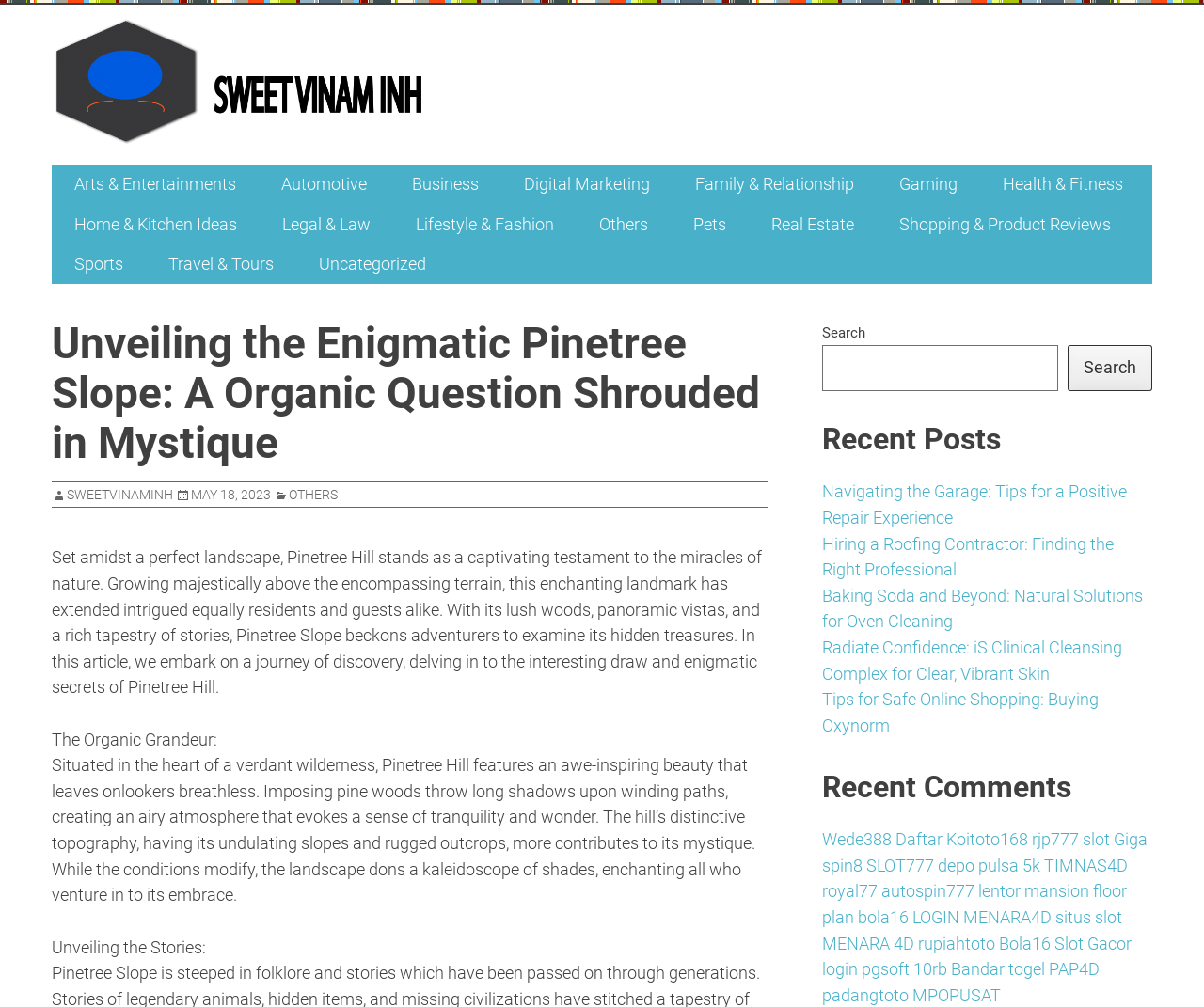Generate the text content of the main heading of the webpage.

Unveiling the Enigmatic Pinetree Slope: A Organic Question Shrouded in Mystique